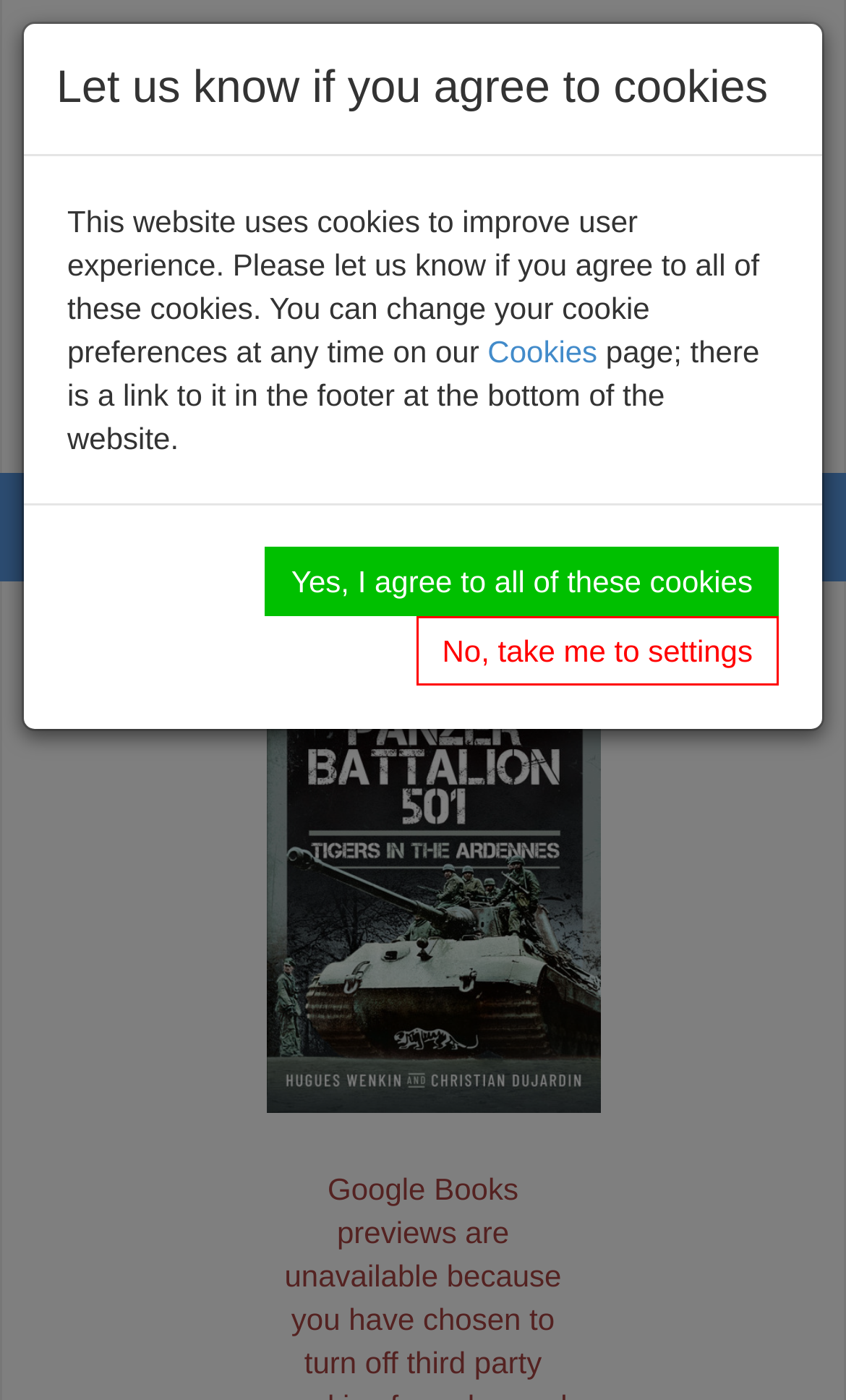Please identify the coordinates of the bounding box that should be clicked to fulfill this instruction: "Visit Pen and Sword Books homepage".

[0.033, 0.047, 0.967, 0.072]